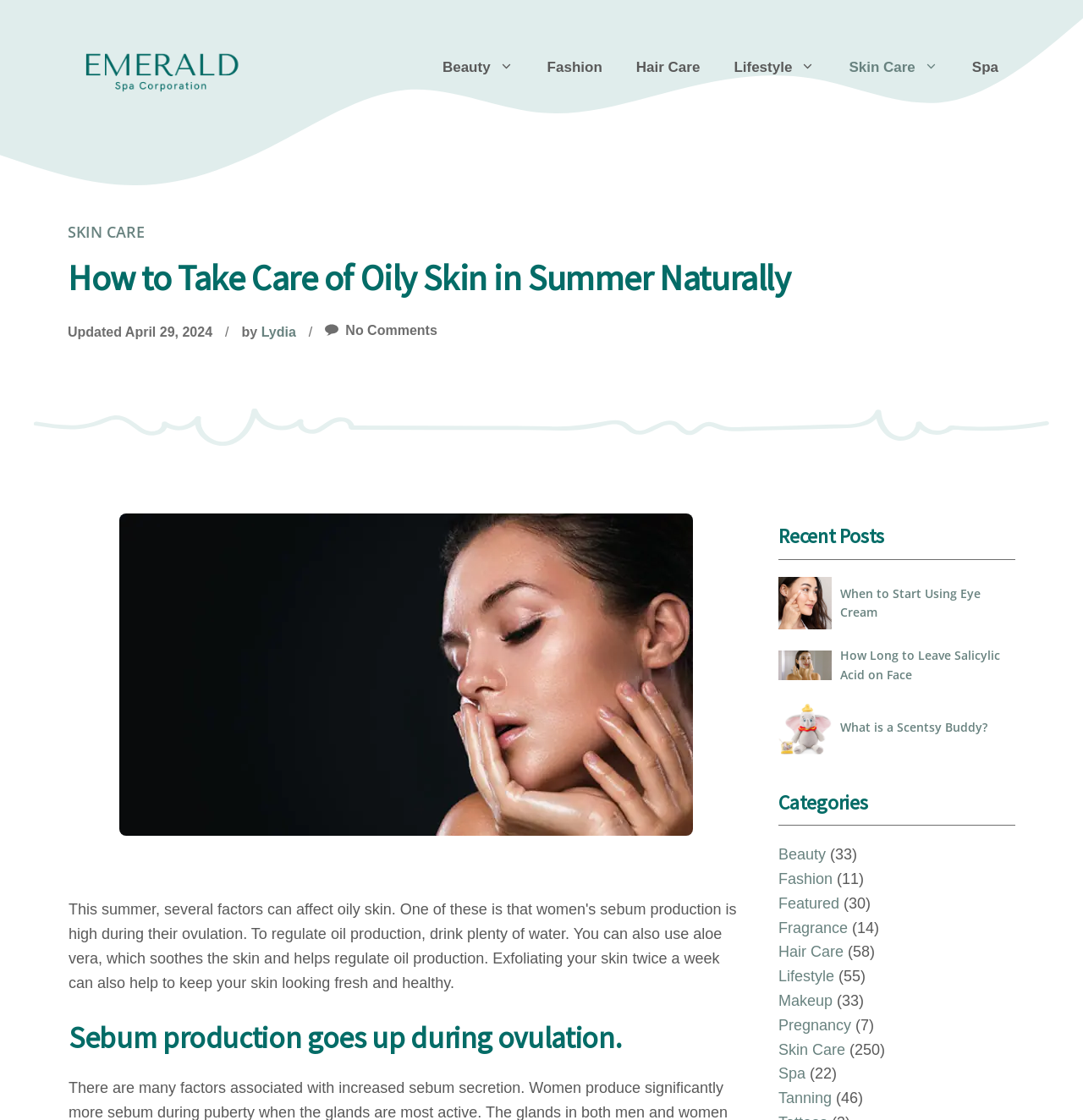Specify the bounding box coordinates for the region that must be clicked to perform the given instruction: "View recent posts".

None